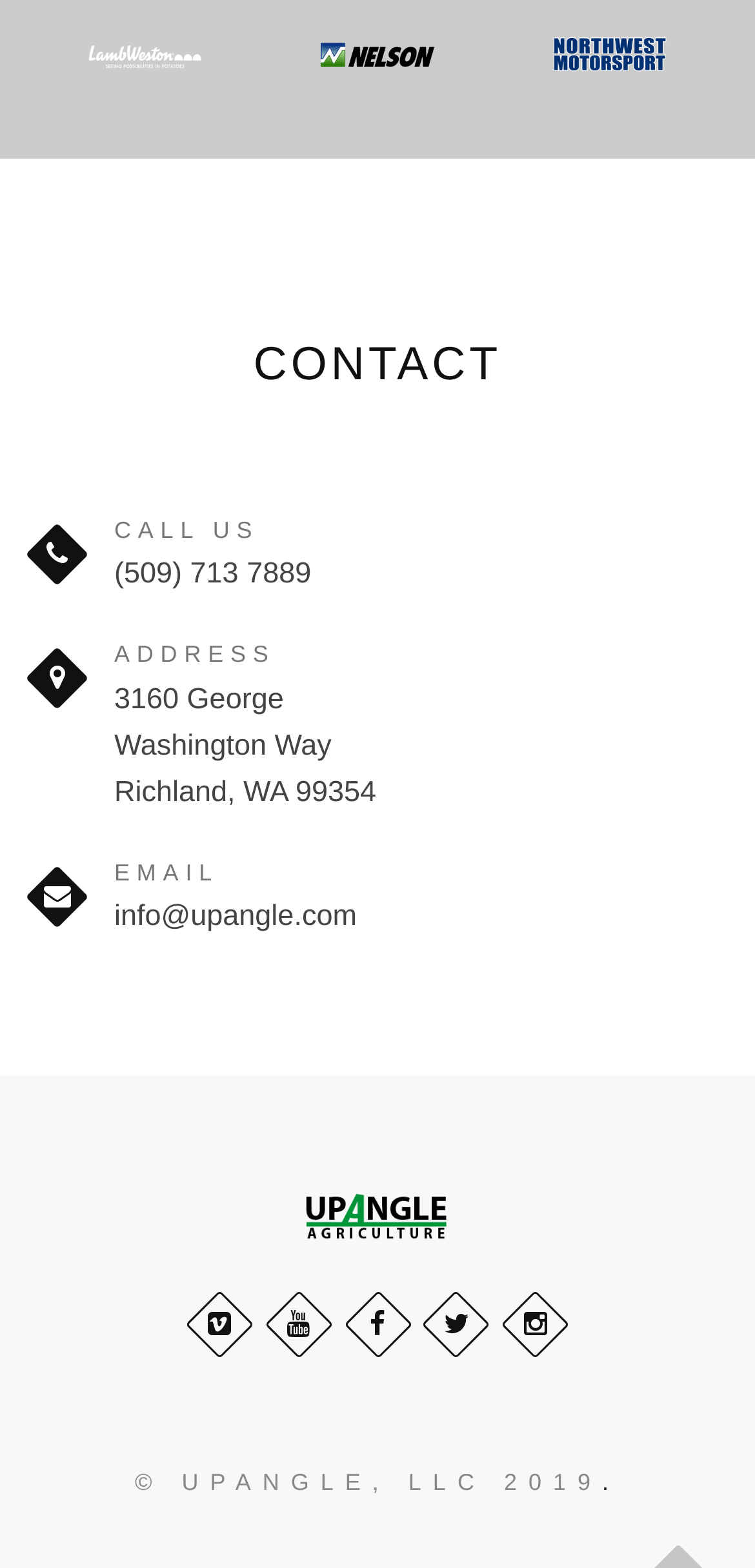Please identify the bounding box coordinates of the element that needs to be clicked to perform the following instruction: "click the email link".

[0.151, 0.574, 0.473, 0.595]